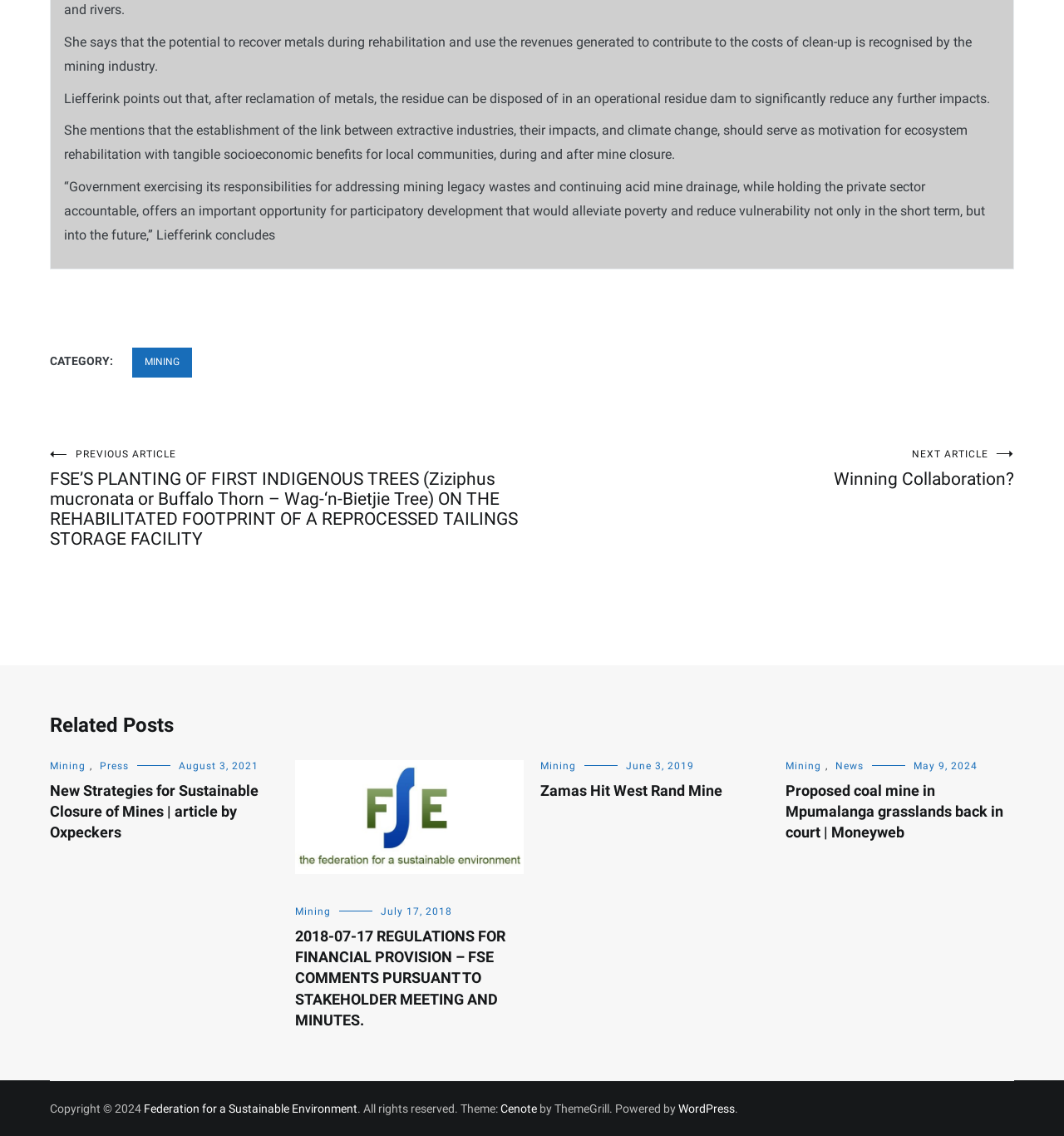What is the name of the organization?
Carefully examine the image and provide a detailed answer to the question.

I found the name of the organization by looking at the footer section of the webpage, where it says 'Copyright © 2024 Federation for a Sustainable Environment'.